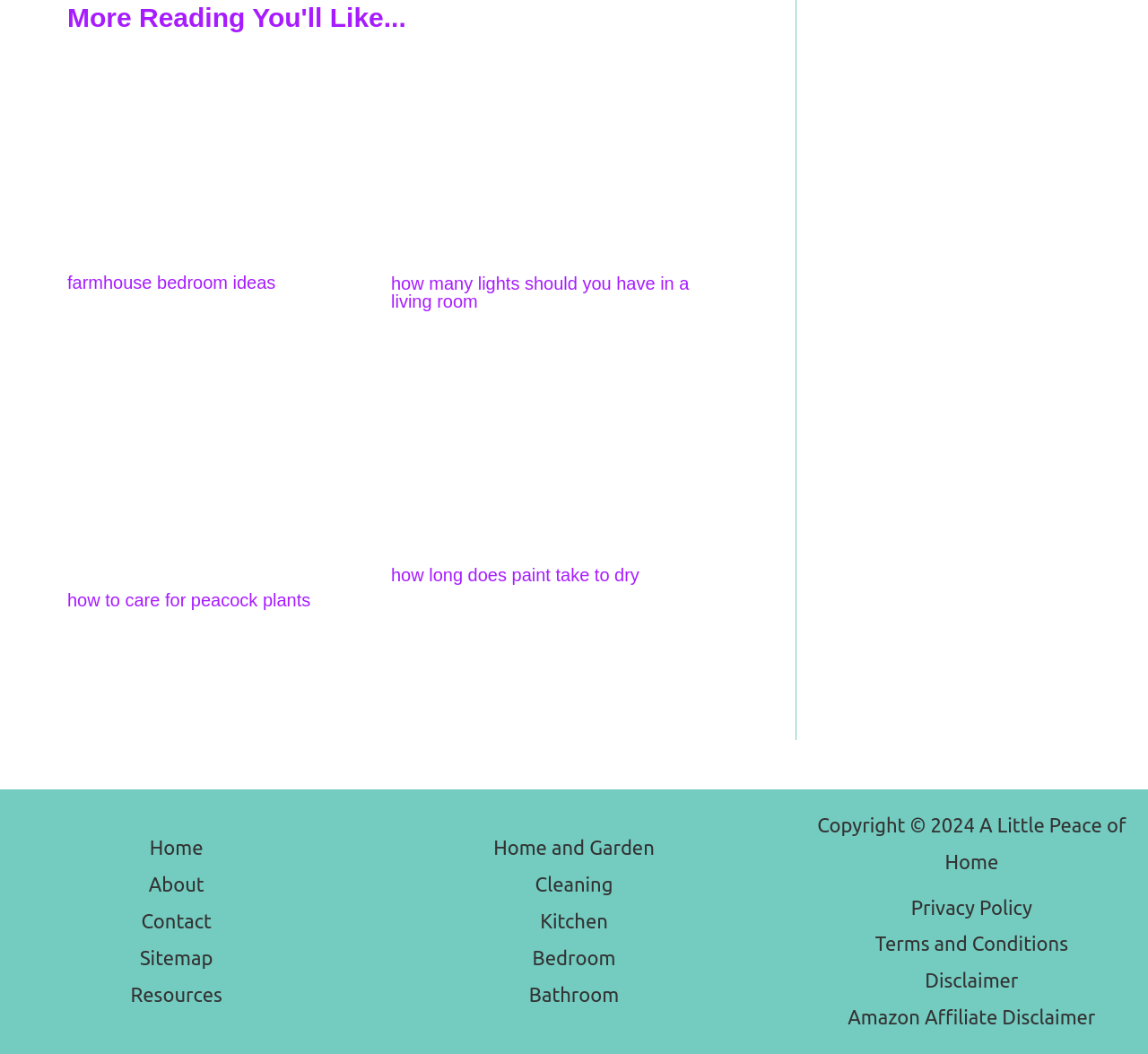Please answer the following question using a single word or phrase: 
How many articles are on this webpage?

4